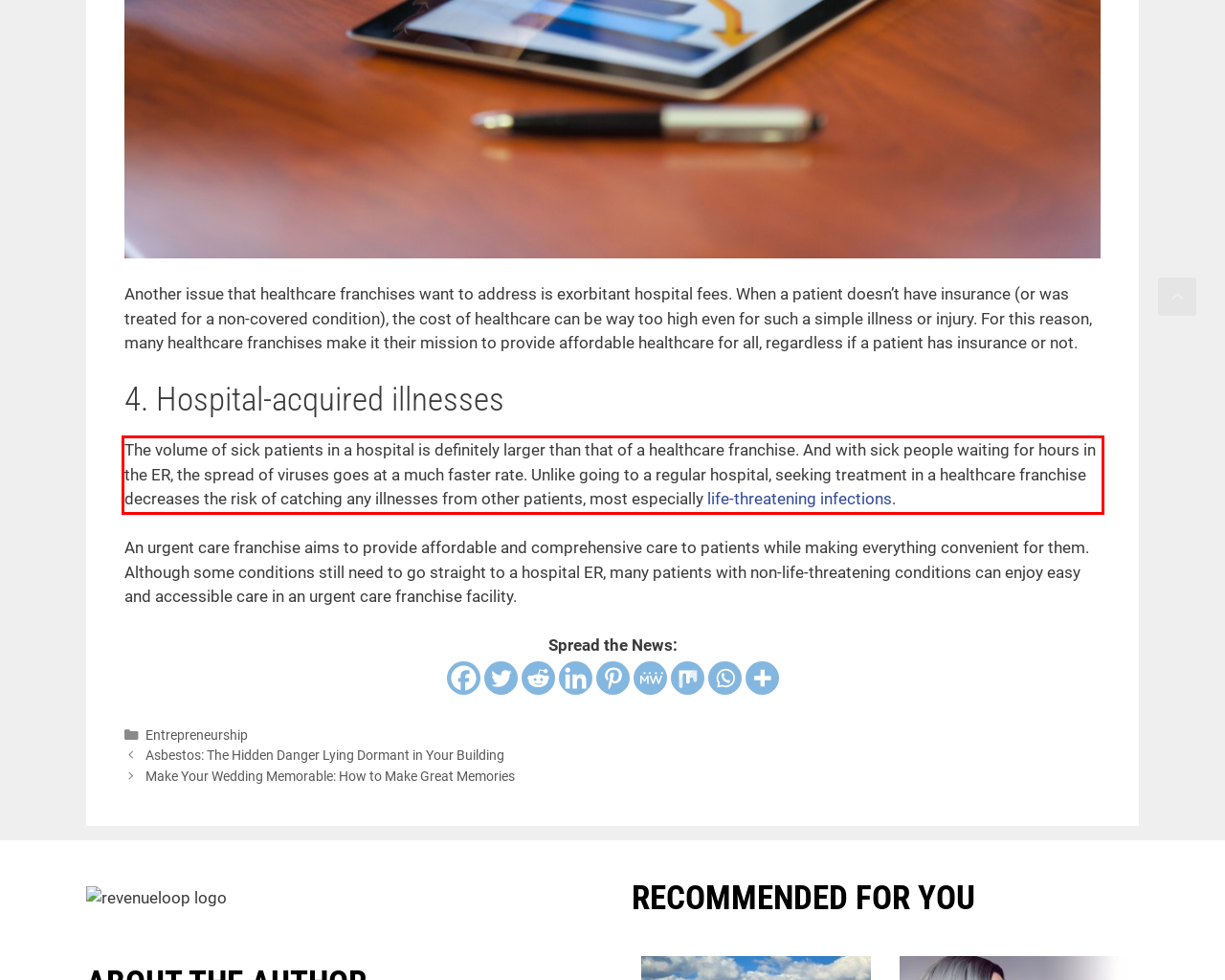Please examine the webpage screenshot containing a red bounding box and use OCR to recognize and output the text inside the red bounding box.

The volume of sick patients in a hospital is definitely larger than that of a healthcare franchise. And with sick people waiting for hours in the ER, the spread of viruses goes at a much faster rate. Unlike going to a regular hospital, seeking treatment in a healthcare franchise decreases the risk of catching any illnesses from other patients, most especially life-threatening infections.